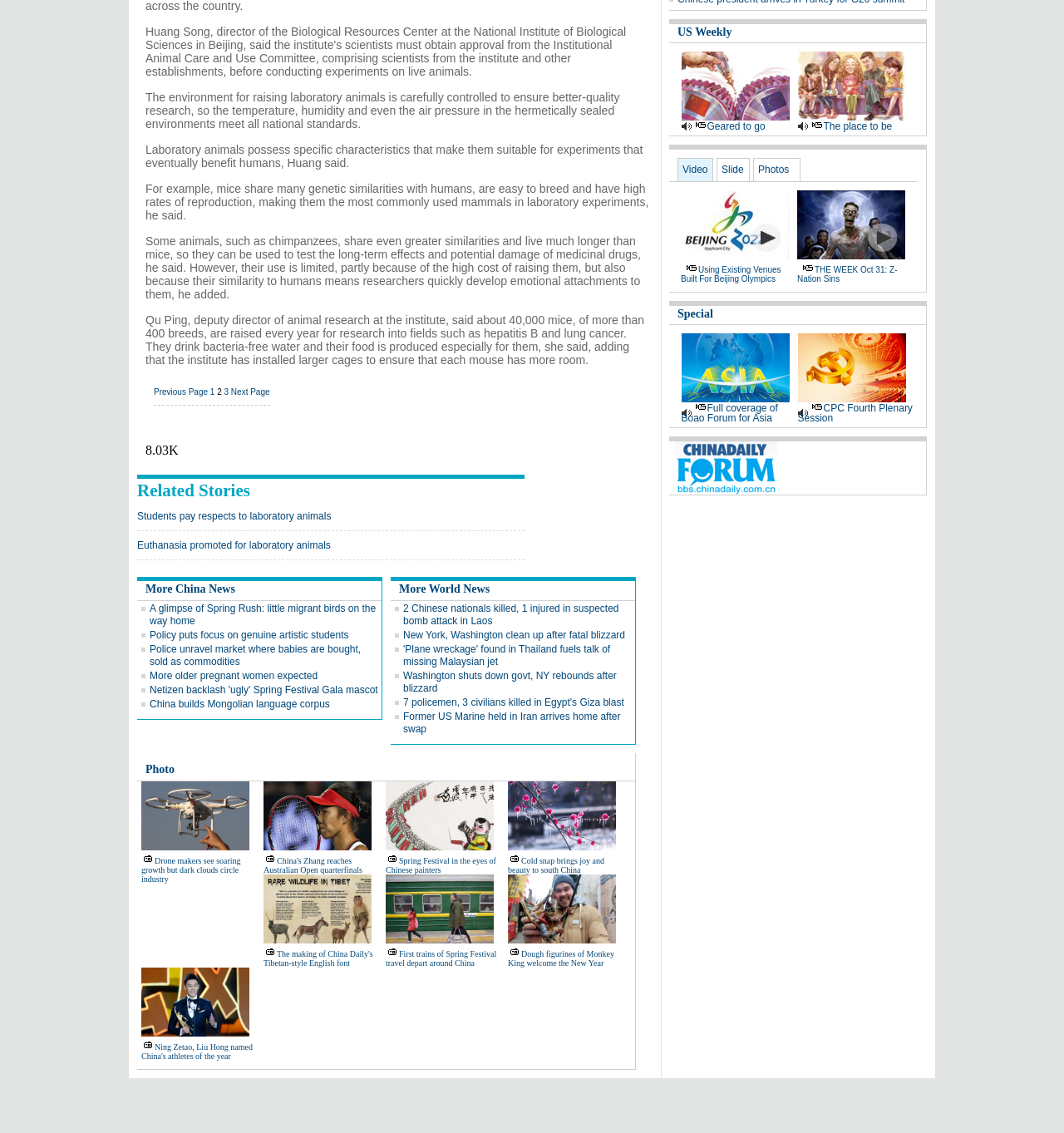Kindly determine the bounding box coordinates of the area that needs to be clicked to fulfill this instruction: "View 'Related Stories'".

[0.129, 0.424, 0.235, 0.442]